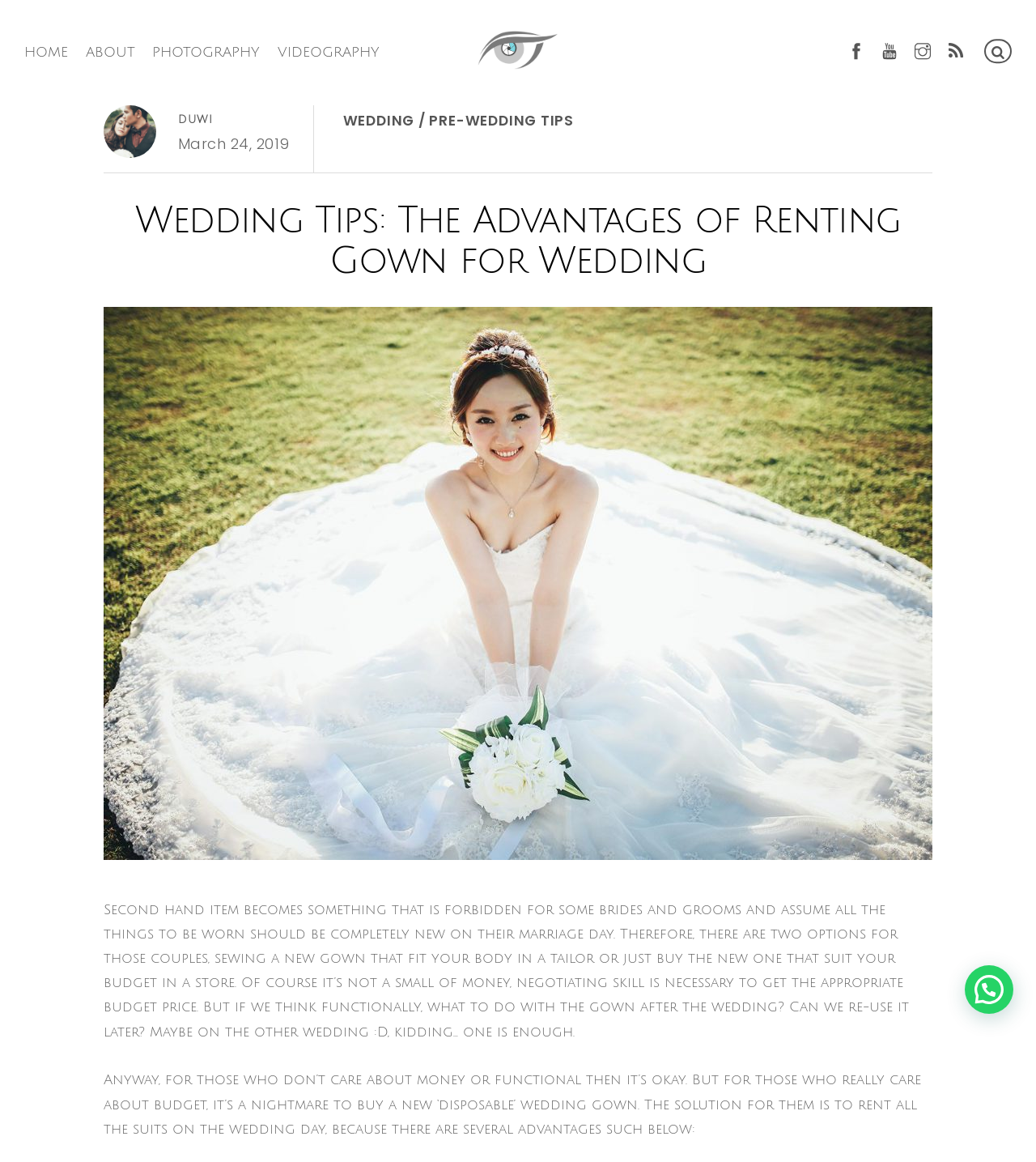Find the bounding box coordinates for the area you need to click to carry out the instruction: "Search for something". The coordinates should be four float numbers between 0 and 1, indicated as [left, top, right, bottom].

[0.95, 0.034, 0.977, 0.055]